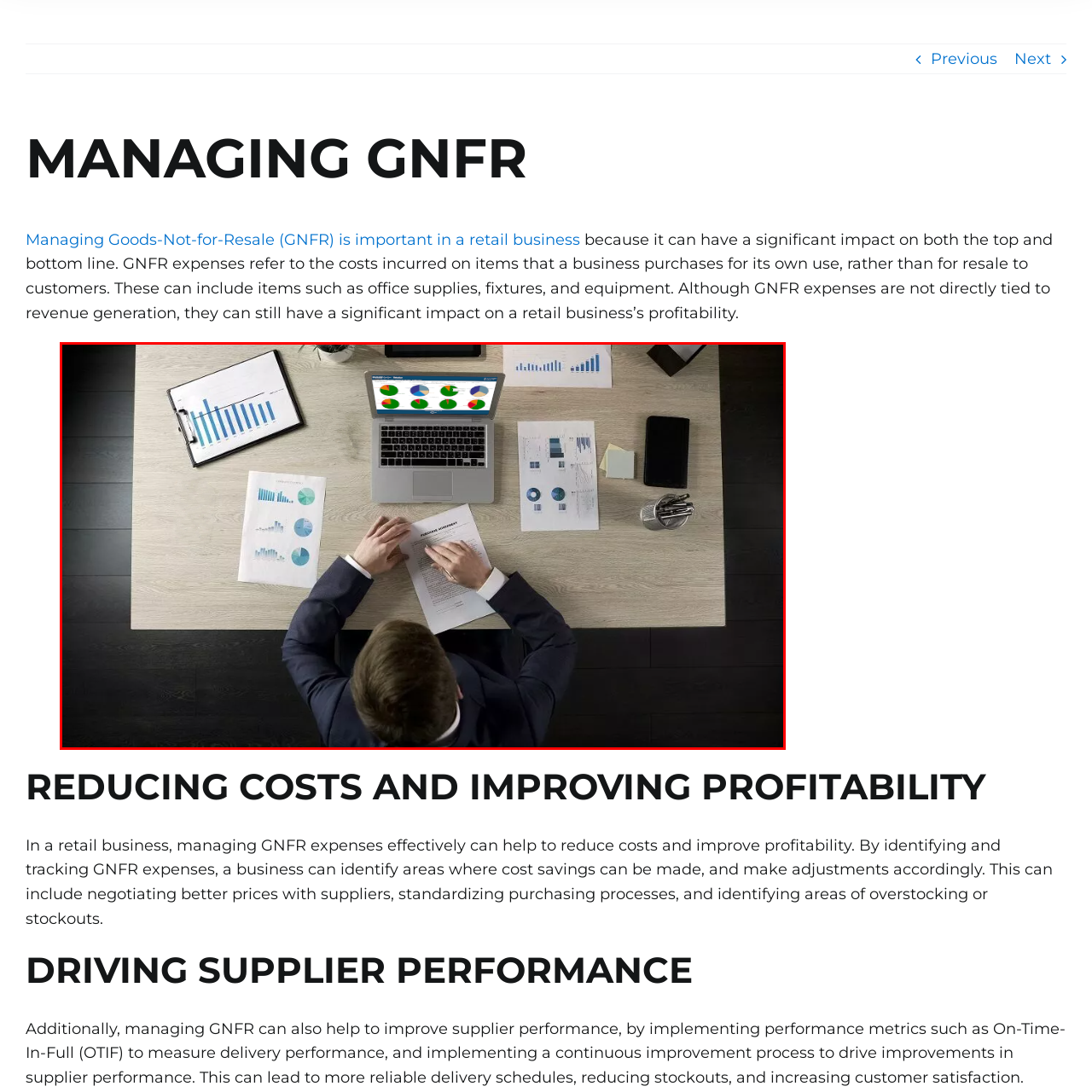Provide a comprehensive description of the image located within the red boundary.

The image depicts a professional working at a desk, analyzing various business-related documents and data visualizations. The individual, dressed in a tailored suit, appears focused as they review a printed report titled "MANAGING GNFR" with an emphasis on goods-not-for-resale management—a critical aspect in retail that influences both revenue and profitability.

On the desk, a laptop displays dynamic graphs and charts, showcasing colorful pie and bar graphs likely representing GNFR expense data or performance metrics. Surrounding the laptop are several printed sheets with additional graphs, including line and pie charts, suggesting a comprehensive analysis of financial data. The workspace is organized, featuring a clipboard, pens, and a sleek pen holder, indicating a well-prepared environment for decision-making.

This scene conveys the importance of data-driven strategies in managing business finances, particularly in optimizing goods-not-for-resale expenses to enhance overall profitability and supplier performance within the retail sector.